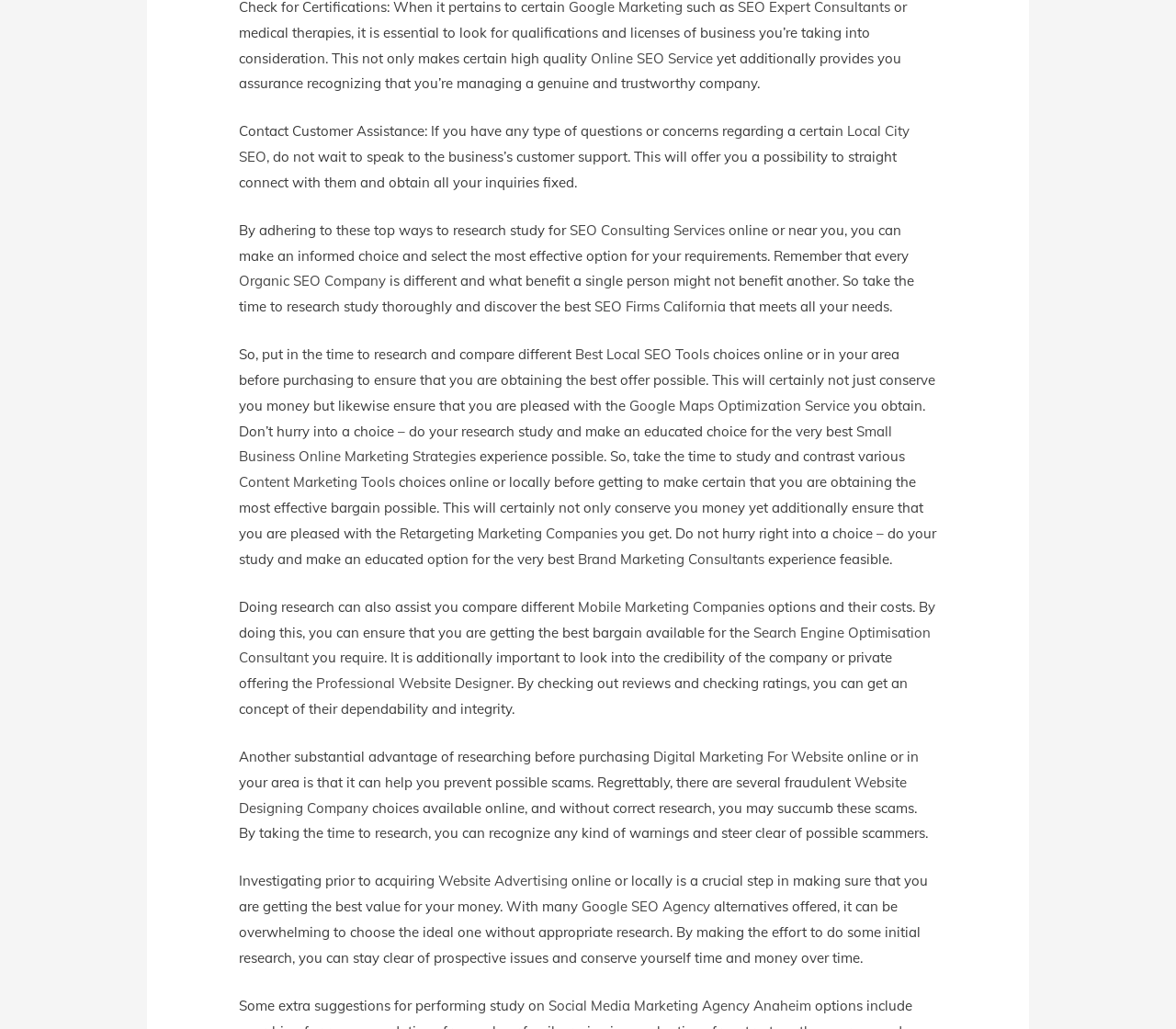Please study the image and answer the question comprehensively:
What is the benefit of researching before purchasing SEO services?

According to the text on the webpage, researching before purchasing SEO services can help avoid potential scams and ensure that you get the best value for your money. This is because research allows you to compare different options, check reviews and ratings, and make an informed decision.